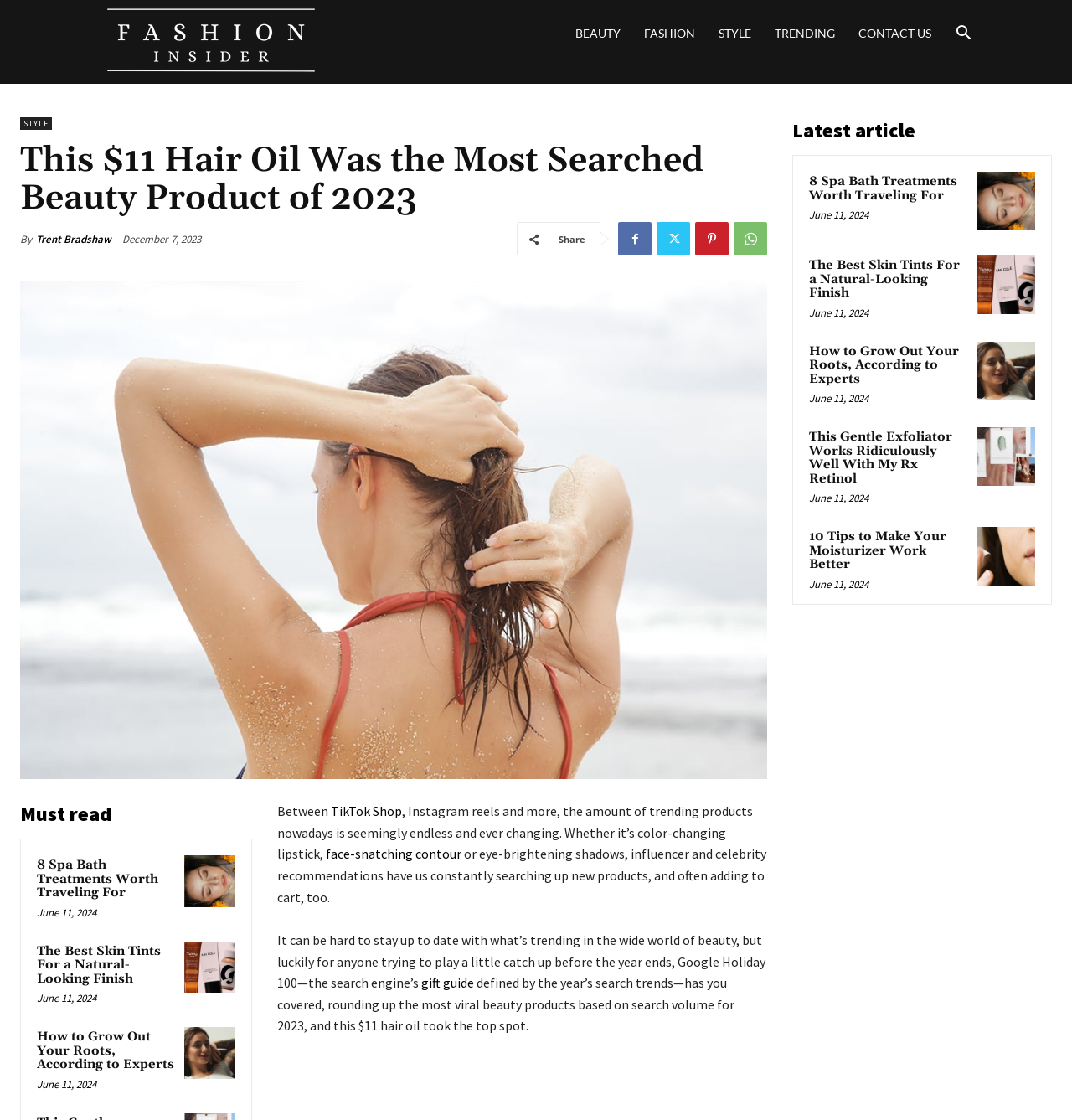Who is the author of the article?
Based on the image, provide your answer in one word or phrase.

Trent Bradshaw